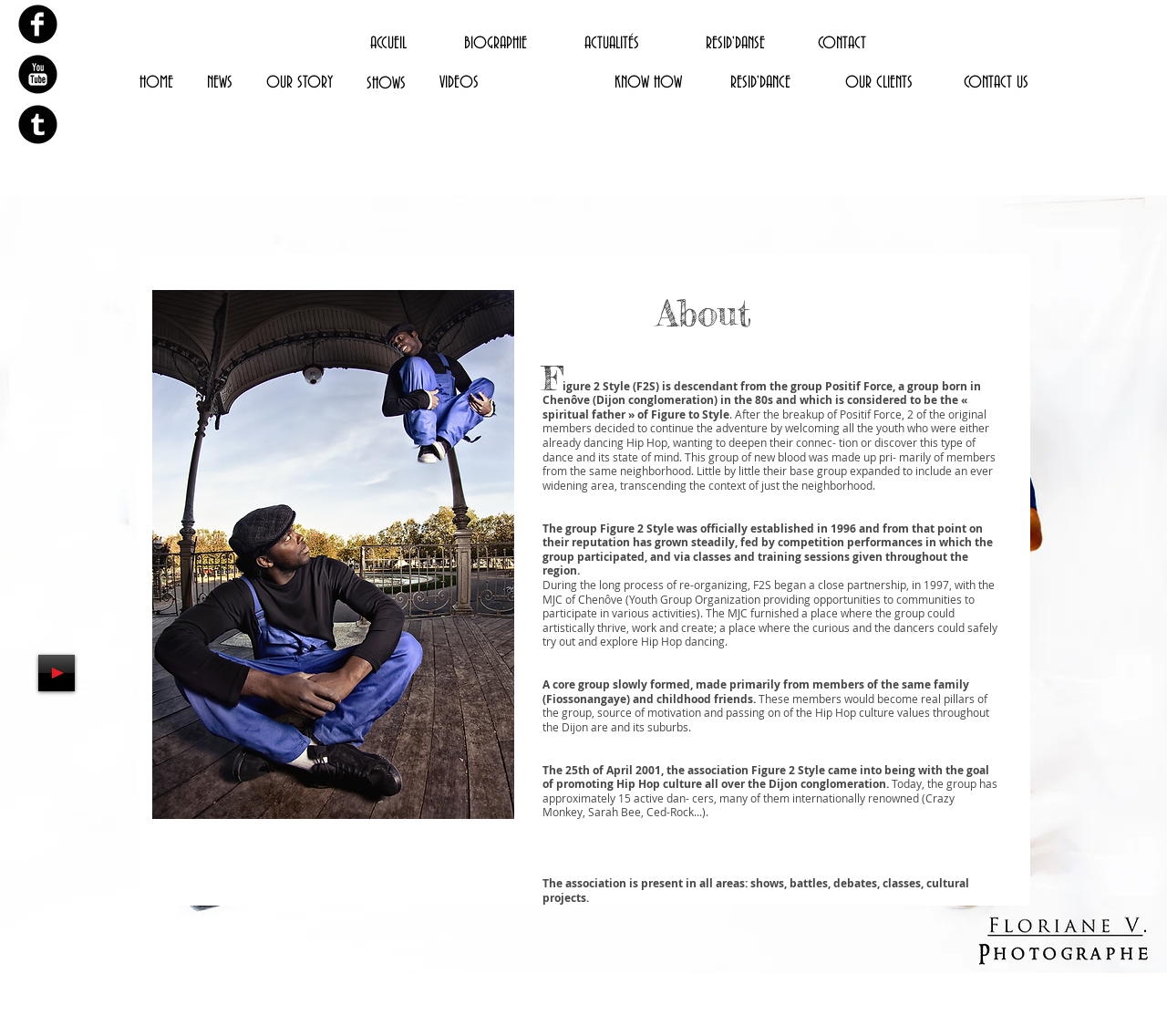Find the bounding box coordinates for the HTML element described as: "ACCUEIL". The coordinates should consist of four float values between 0 and 1, i.e., [left, top, right, bottom].

[0.294, 0.029, 0.371, 0.055]